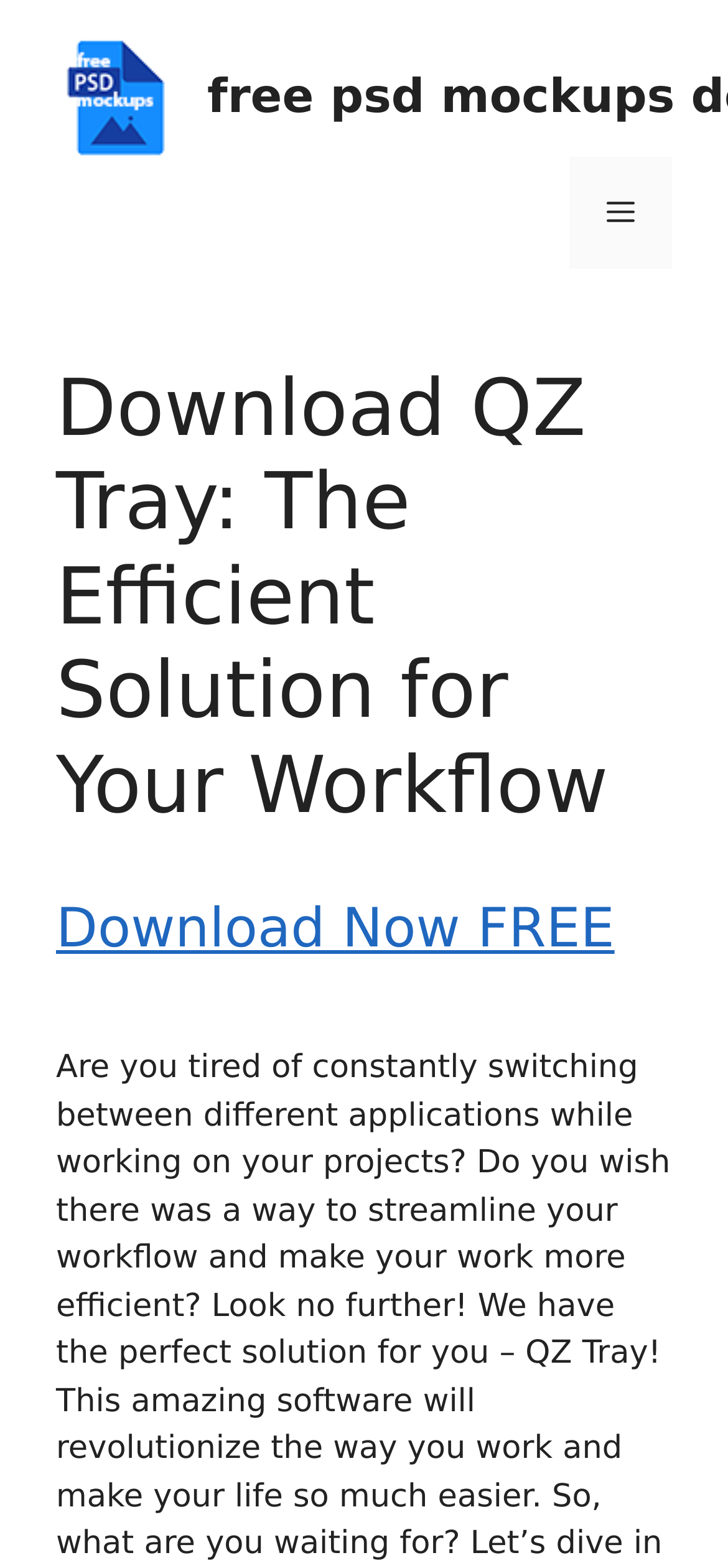Provide your answer to the question using just one word or phrase: What is the color of the banner?

Not specified